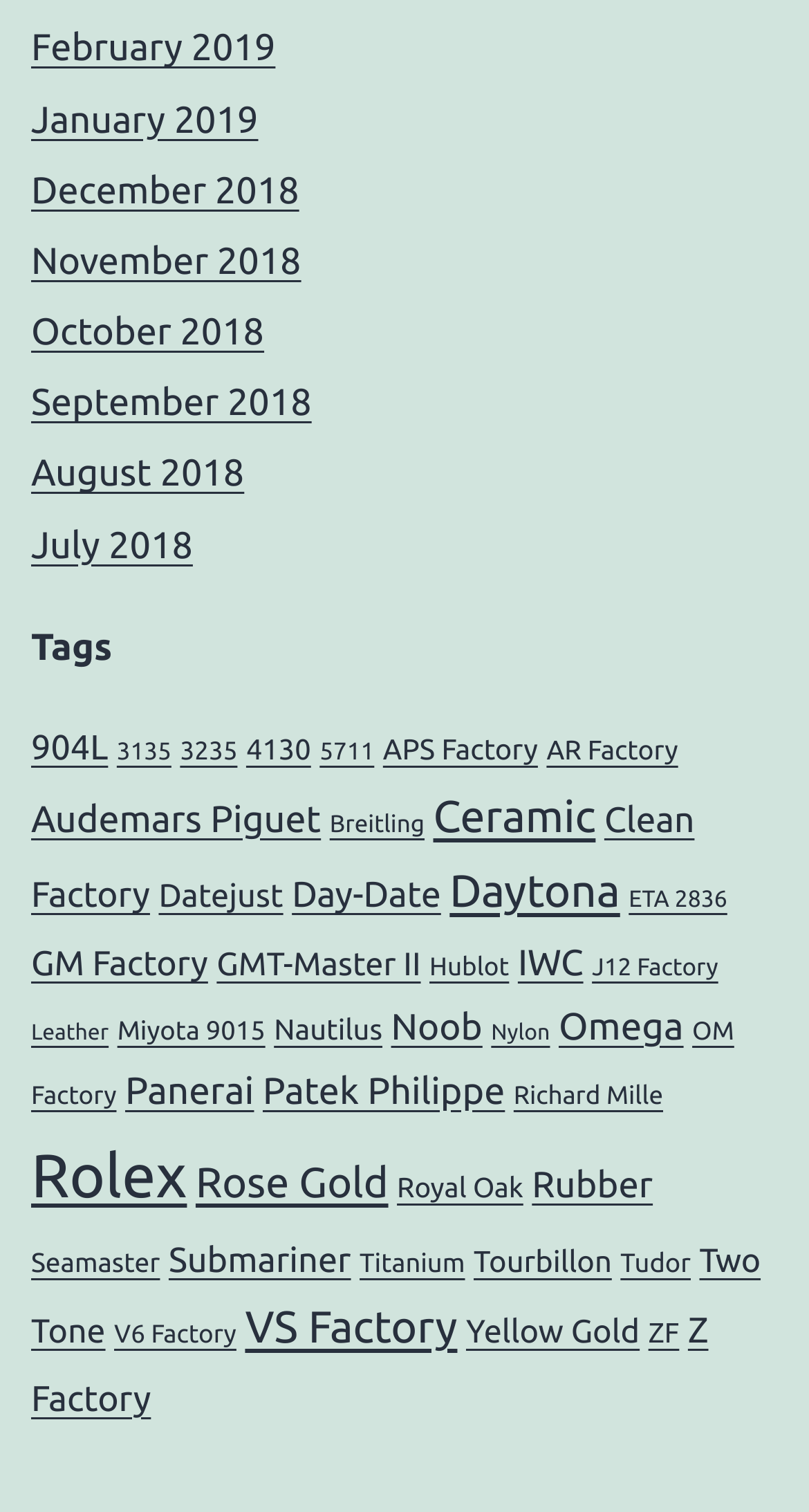Give a short answer to this question using one word or a phrase:
How many months are listed?

8